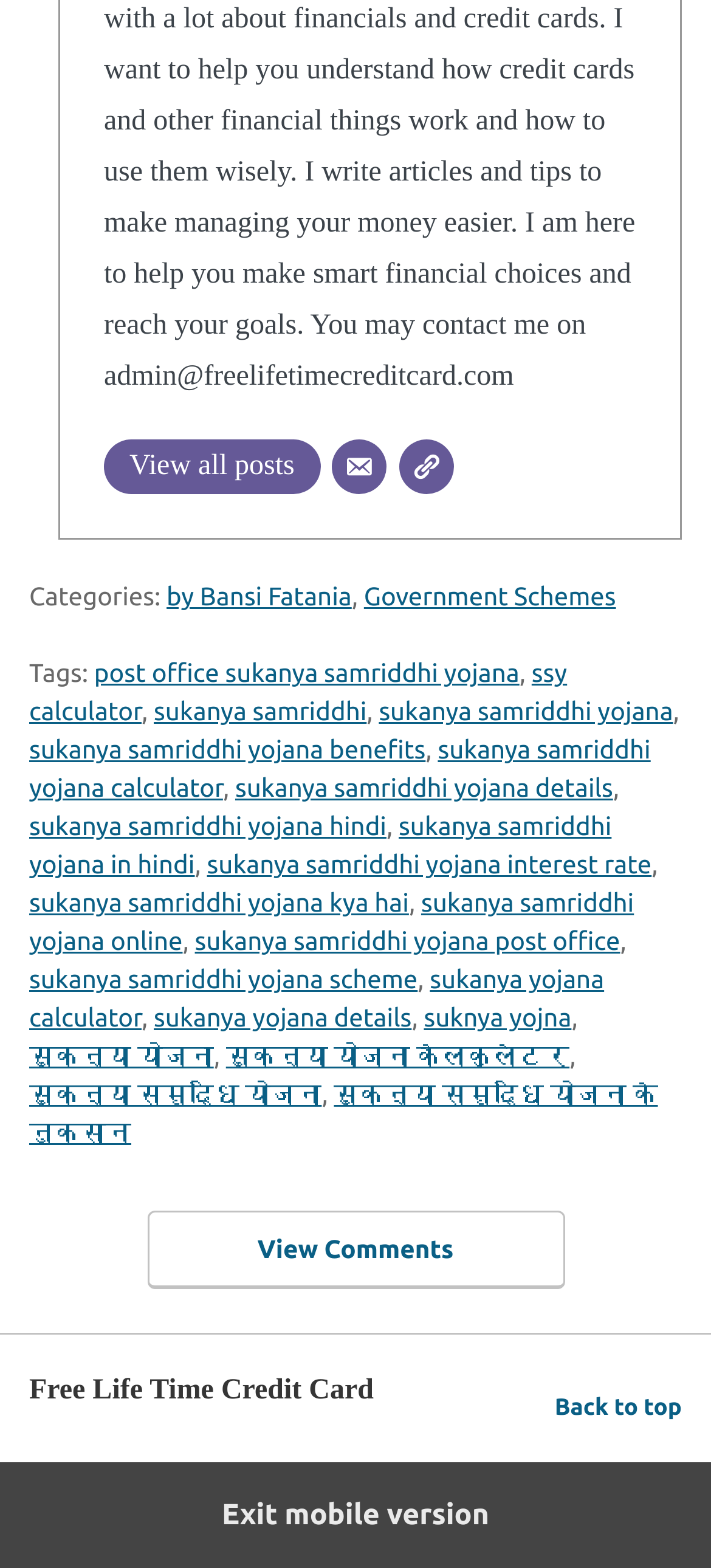Is there a way to go back to the top of the page?
Please provide a comprehensive answer based on the details in the screenshot.

I determined the answer by looking at the bottom section of the webpage, where I found a link 'Back to top'. This link suggests that I can go back to the top of the page.